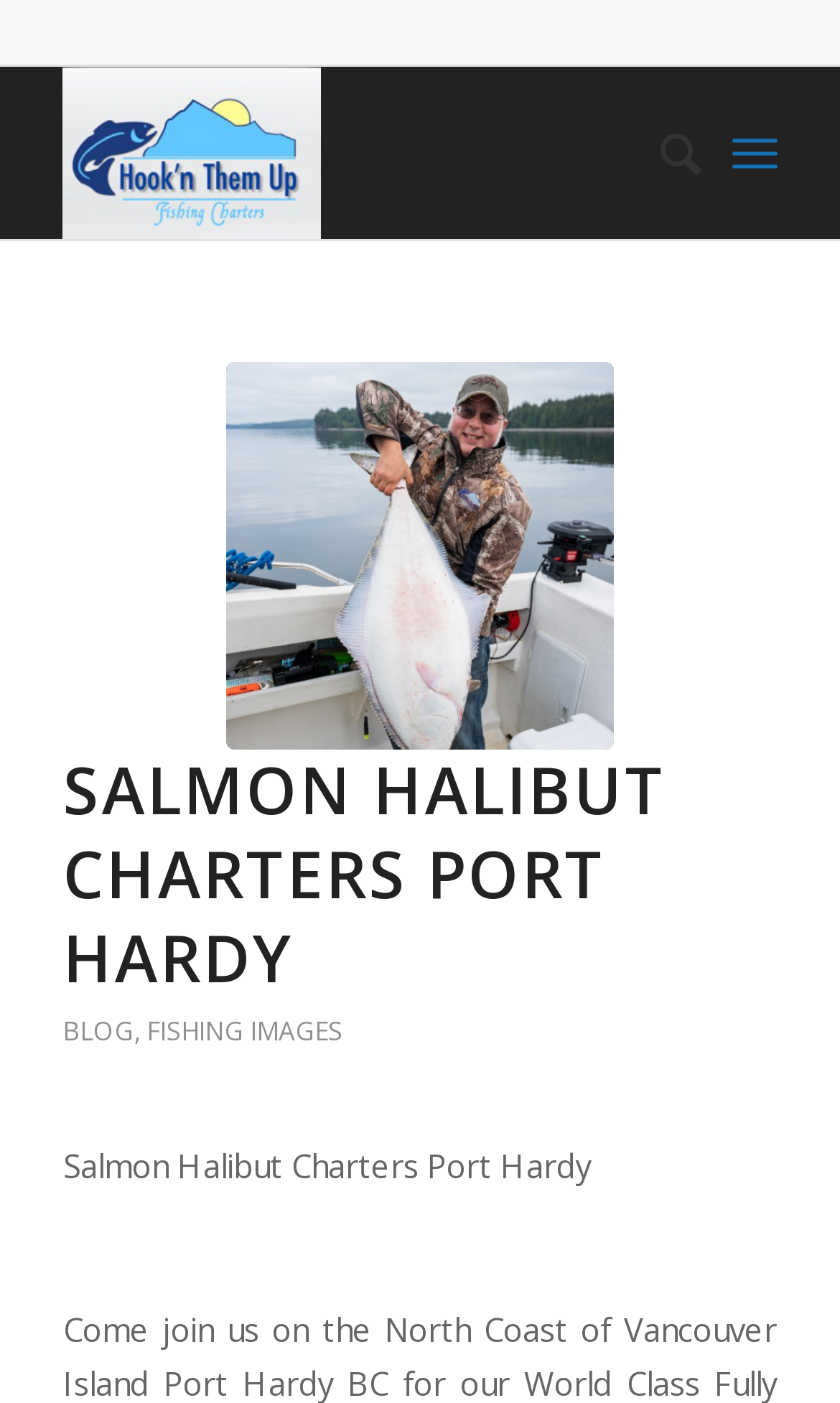Using details from the image, please answer the following question comprehensively:
What is the location of the fishing charters?

The webpage mentions 'Port Hardy' in the main heading 'SALMON HALIBUT CHARTERS PORT HARDY' and also in the link 'Salmon Halibut Charters Port Hardy', indicating that the fishing charters are located in Port Hardy.